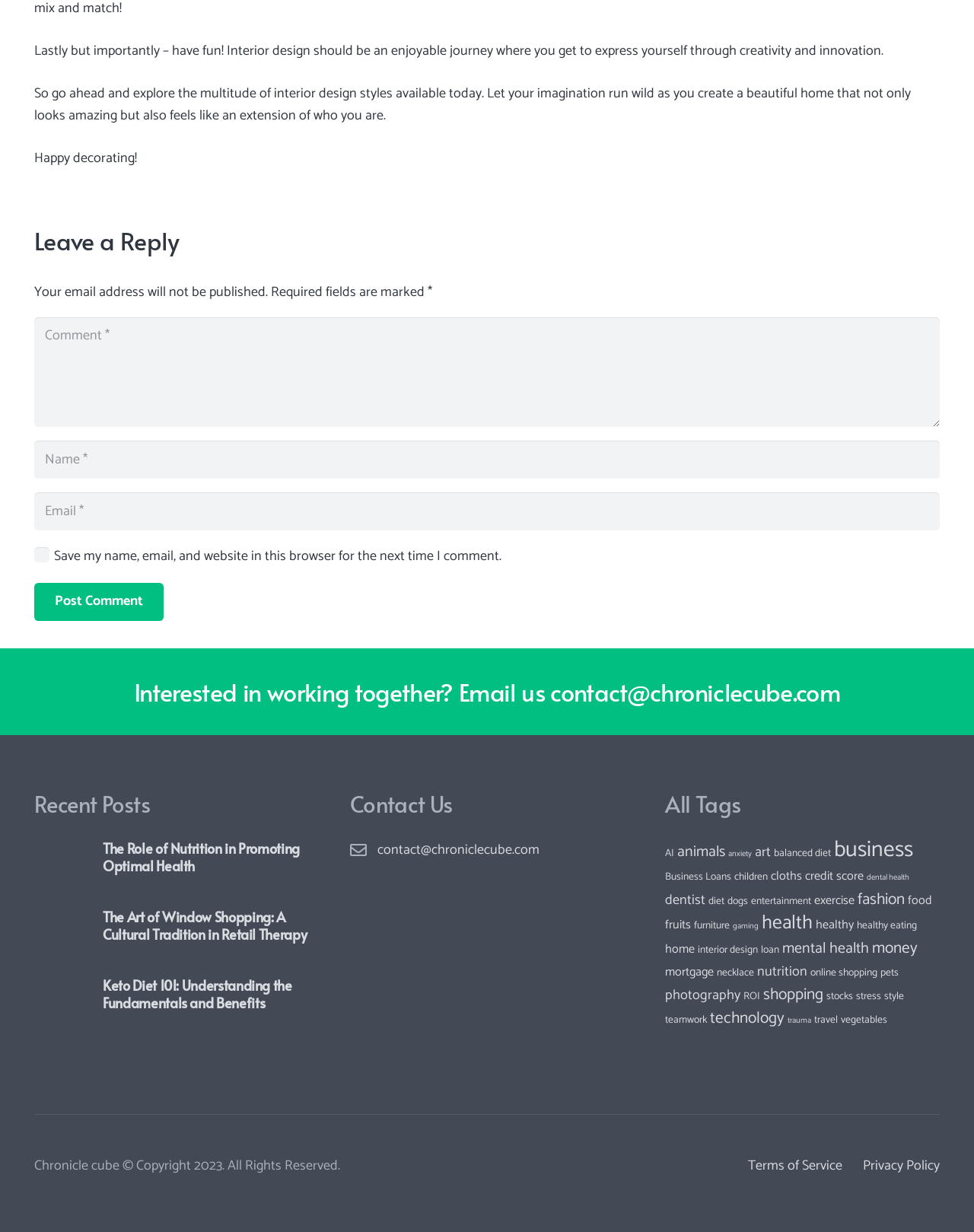Please provide the bounding box coordinates for the element that needs to be clicked to perform the following instruction: "Read the article about nutrition". The coordinates should be given as four float numbers between 0 and 1, i.e., [left, top, right, bottom].

[0.035, 0.68, 0.092, 0.699]